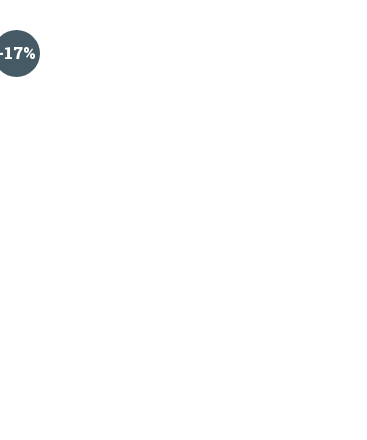Answer the question below with a single word or a brief phrase: 
What type of product is the badge promoting?

Boundary gates